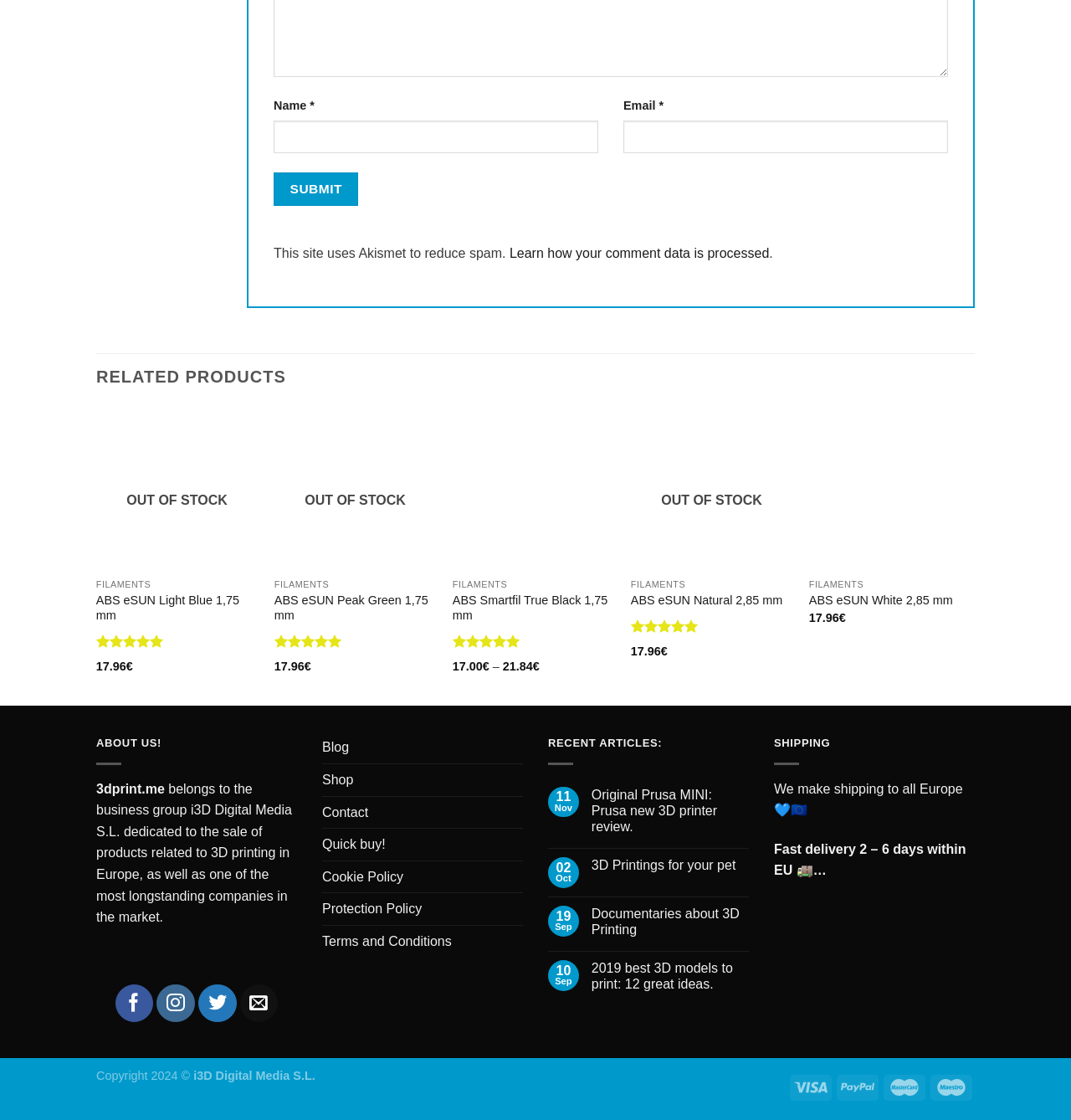What is the price of the ABS Smartfil True Black 1,75 mm product?
Give a single word or phrase answer based on the content of the image.

17.00 €